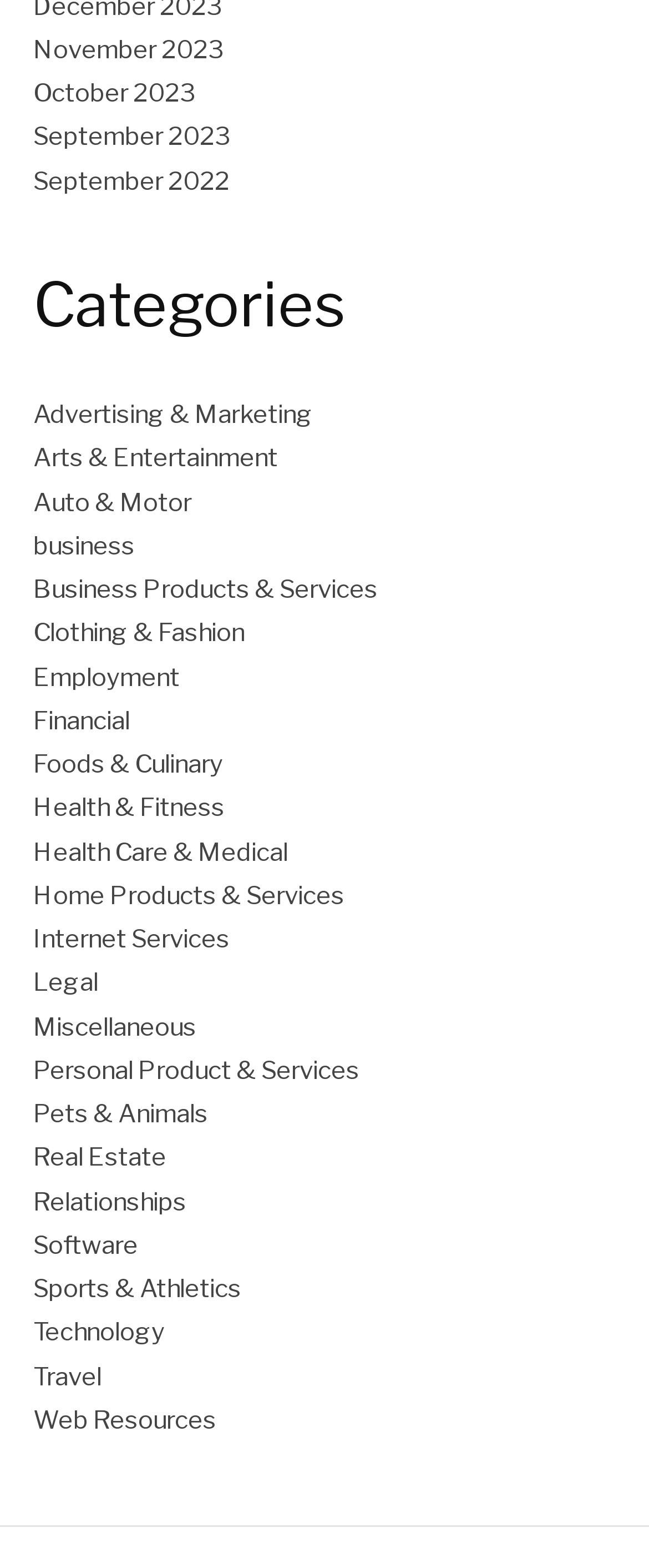What is the category that comes after 'Employment' on the webpage?
Please use the image to provide a one-word or short phrase answer.

Financial